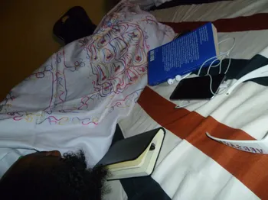What is the purpose of the notebook and blue book?
Using the image as a reference, answer the question in detail.

The presence of an open notebook and a blue book surrounding the individual implies that they might be engaged in study or contemplation, as these items are often associated with learning or reflection.